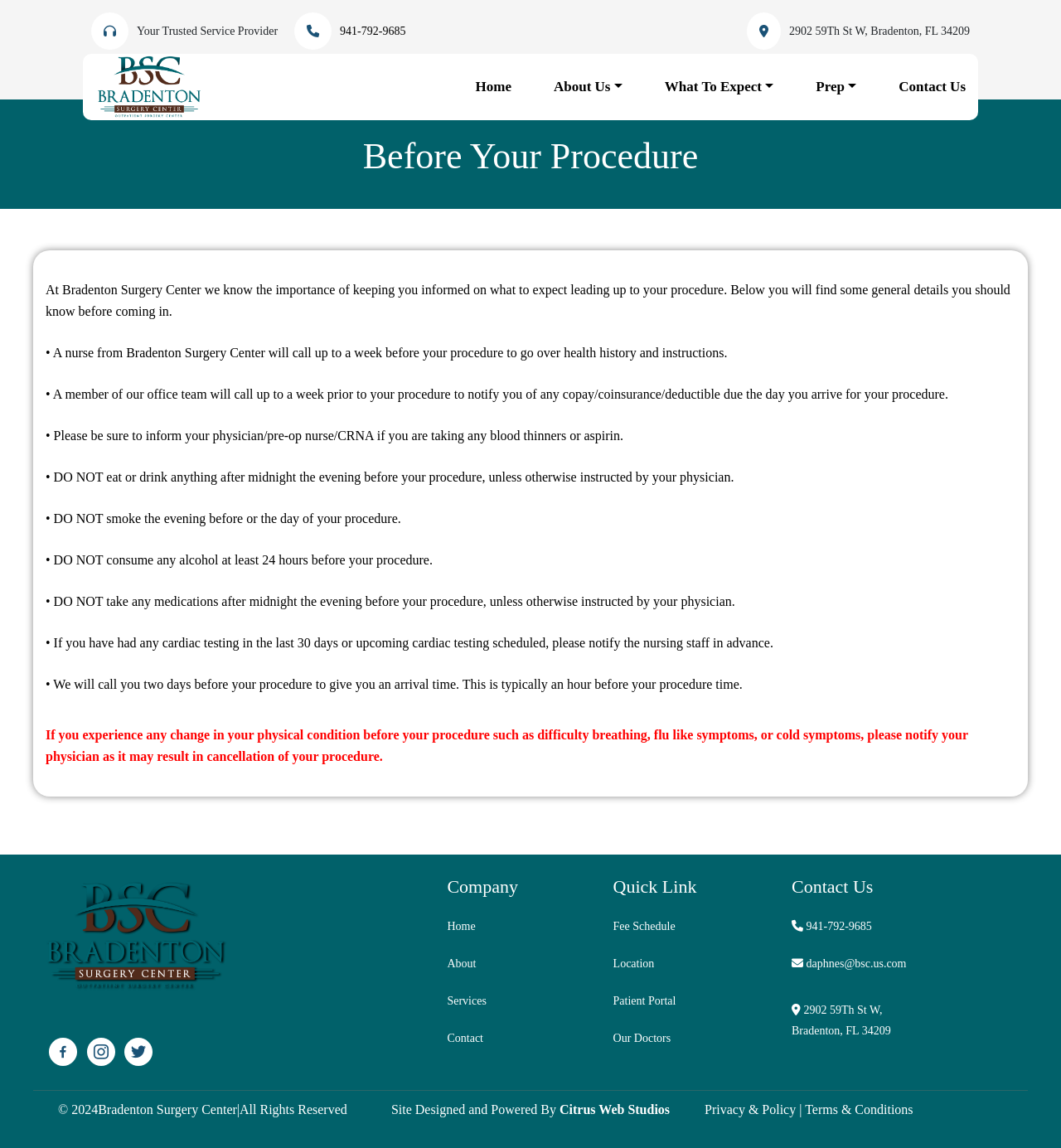Pinpoint the bounding box coordinates of the area that should be clicked to complete the following instruction: "Click on the 'Home' link". The coordinates must be given as four float numbers between 0 and 1, i.e., [left, top, right, bottom].

None